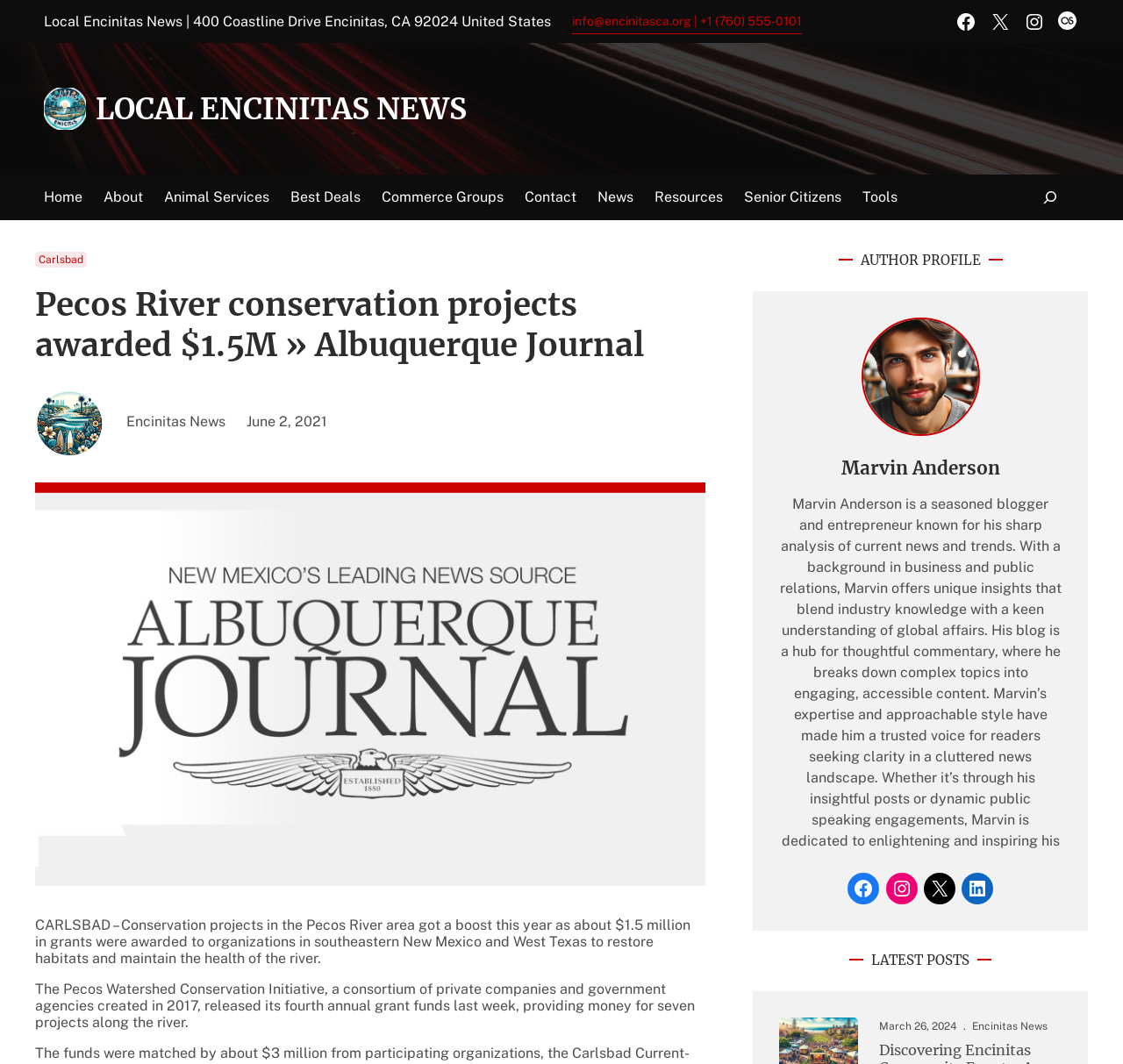Please locate the bounding box coordinates of the element's region that needs to be clicked to follow the instruction: "View latest news". The bounding box coordinates should be provided as four float numbers between 0 and 1, i.e., [left, top, right, bottom].

[0.532, 0.173, 0.564, 0.198]